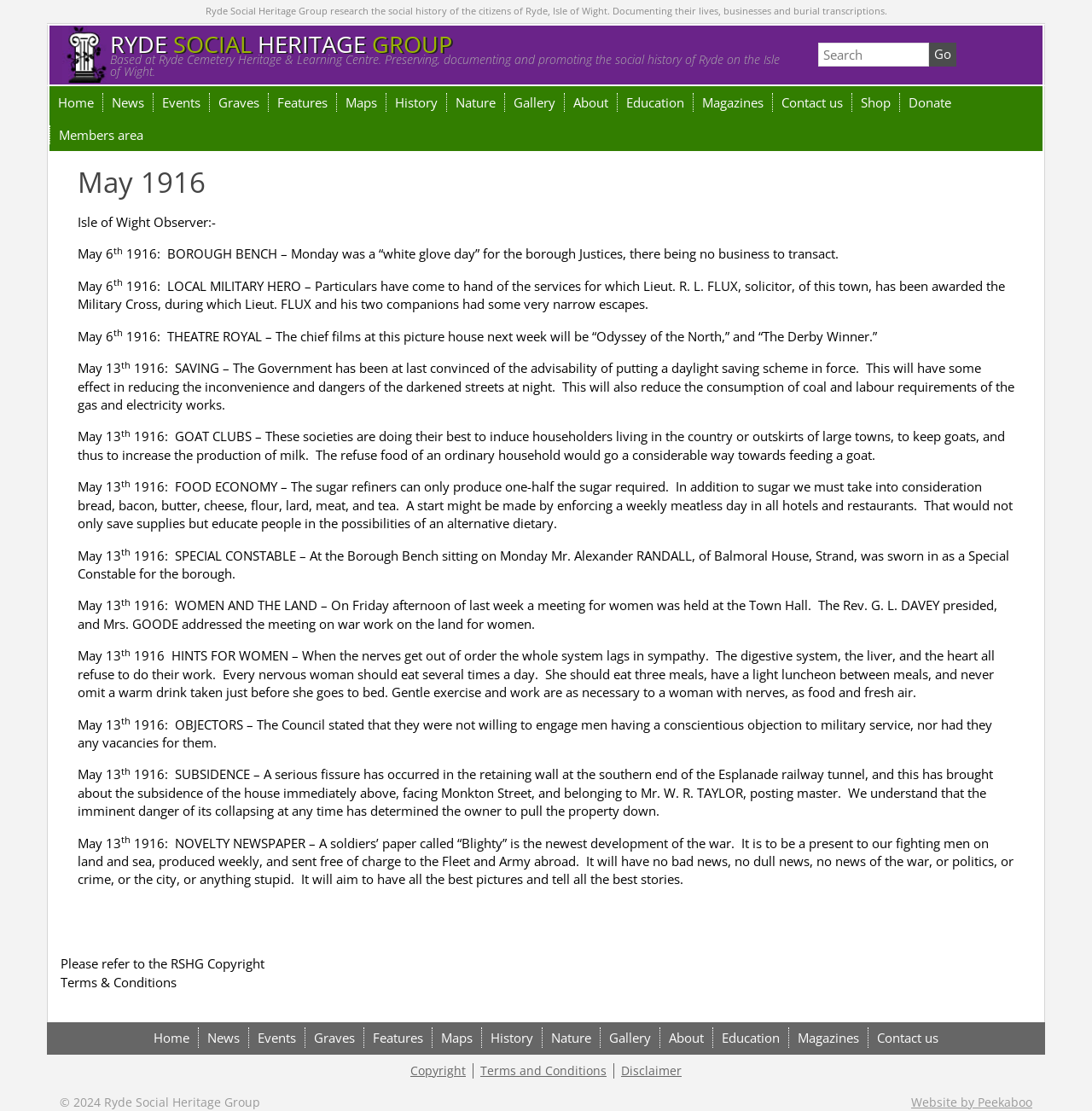Give a short answer to this question using one word or a phrase:
What is the purpose of the website?

Documenting social history